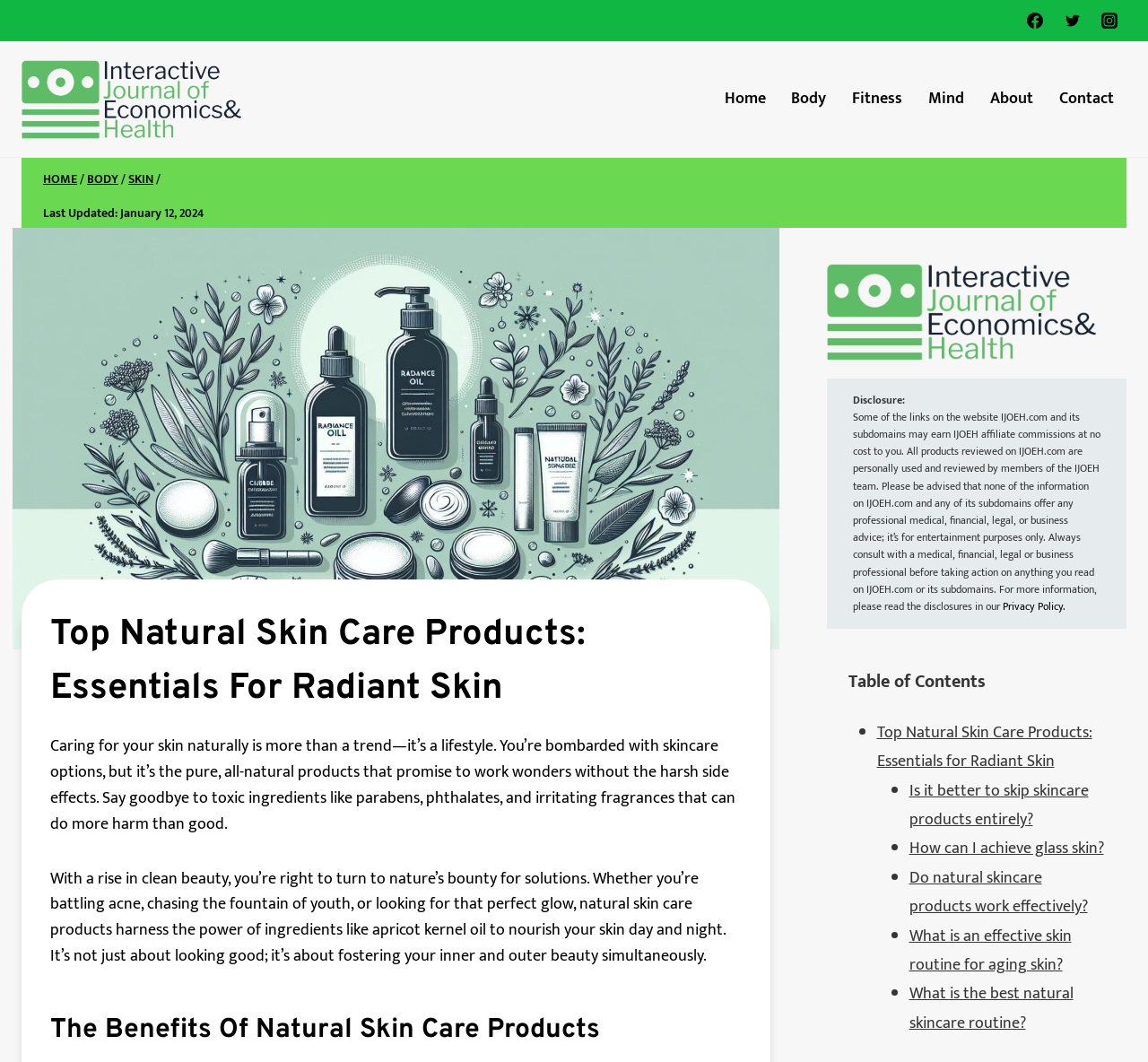Could you please study the image and provide a detailed answer to the question:
What is the date of the last update?

The date of the last update can be found near the top of the webpage, where it is written as 'Last Updated: January 12, 2024'.